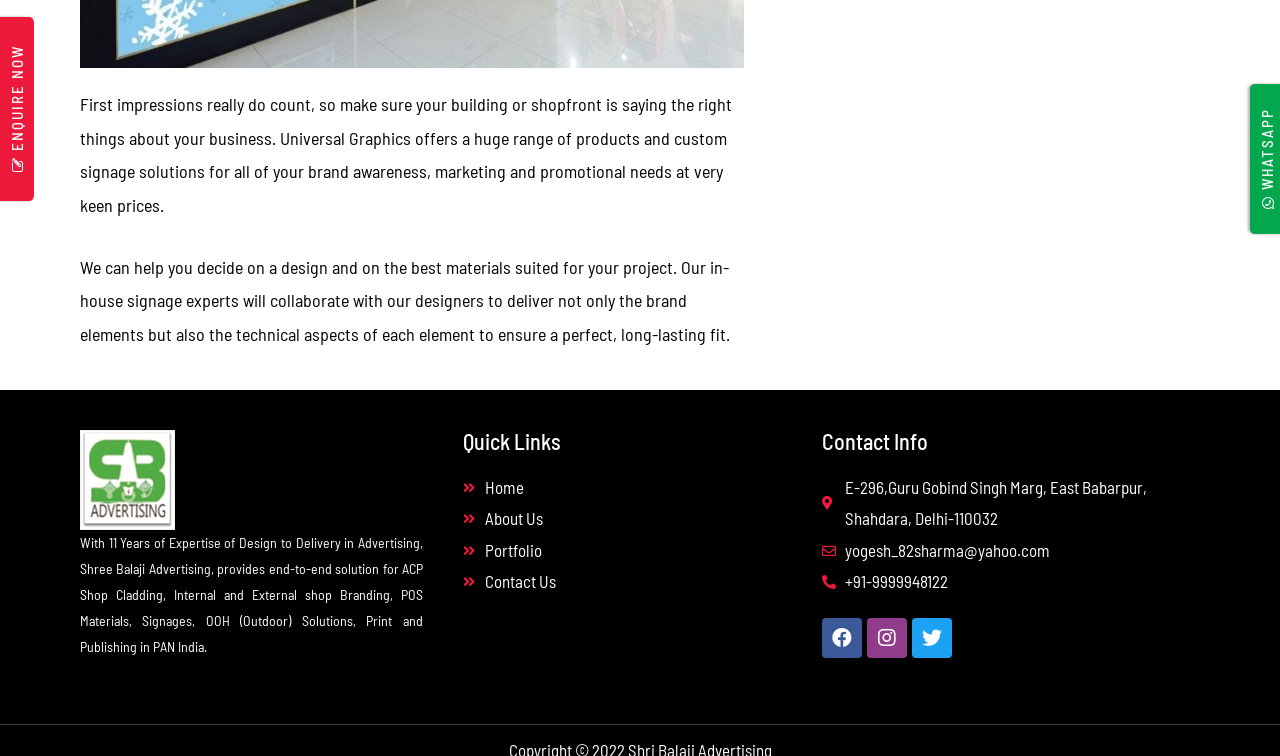Determine the bounding box coordinates of the UI element that matches the following description: "About Us". The coordinates should be four float numbers between 0 and 1 in the format [left, top, right, bottom].

[0.362, 0.666, 0.627, 0.708]